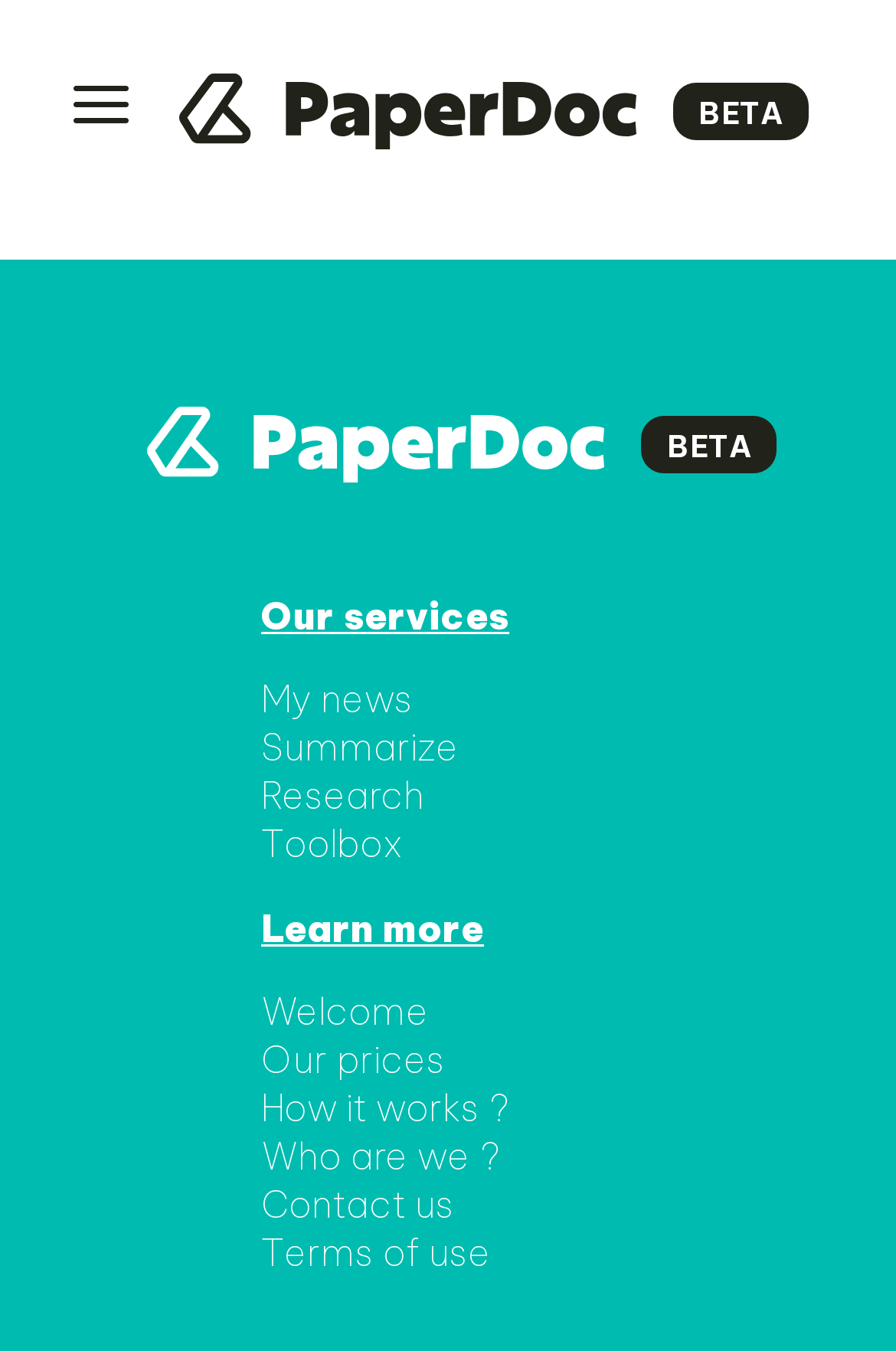Extract the bounding box coordinates for the described element: "Android". The coordinates should be represented as four float numbers between 0 and 1: [left, top, right, bottom].

None